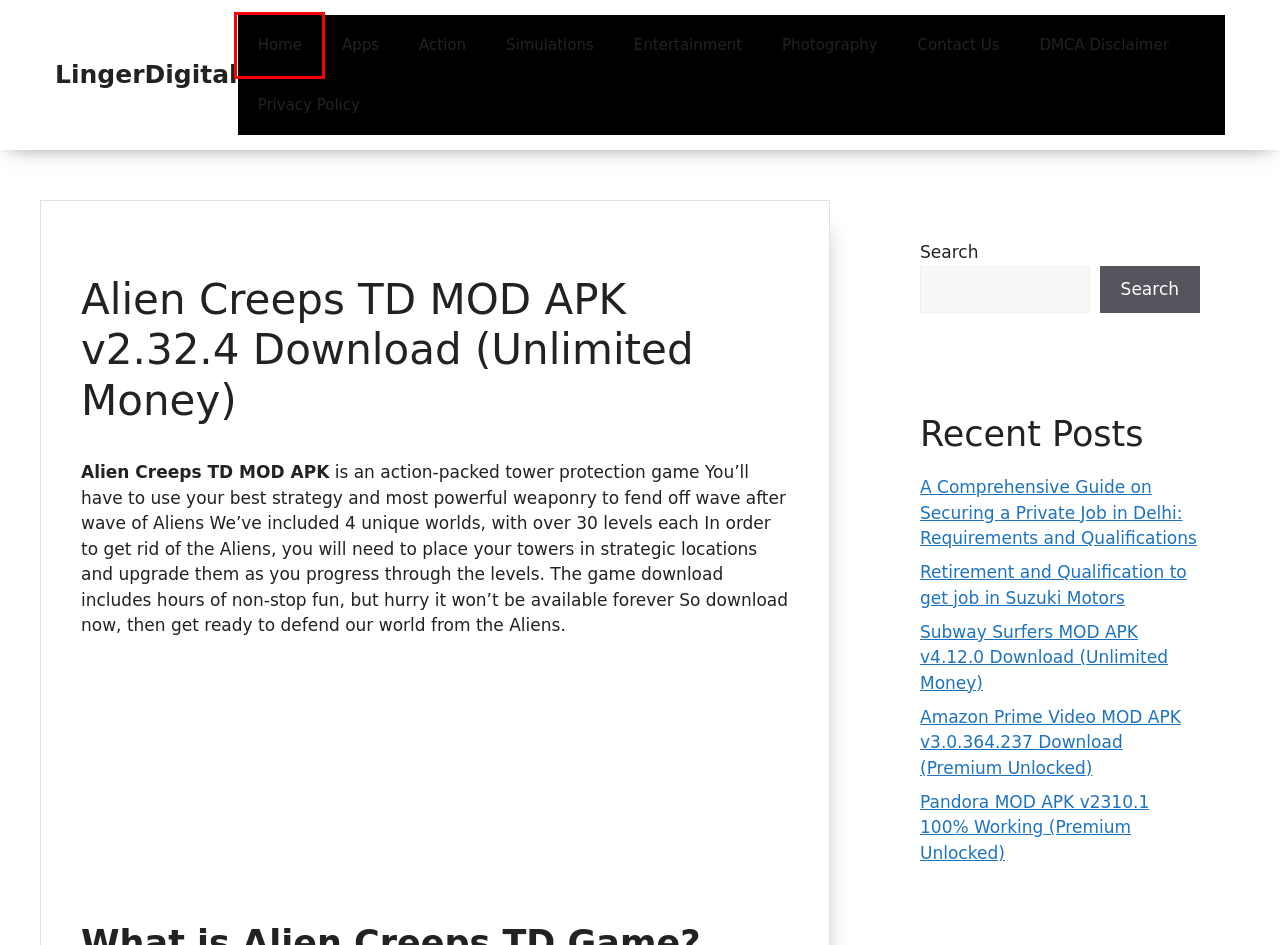Examine the screenshot of the webpage, which includes a red bounding box around an element. Choose the best matching webpage description for the page that will be displayed after clicking the element inside the red bounding box. Here are the candidates:
A. Amazon Prime Video MOD APK v3.0.364.237 Download (Premium Unlocked)
B. Subway Surfers MOD APK v4.12.0 Download (Unlimited Money)
C. A Comprehensive Guide on Securing a Private Job in Delhi: Requirements and Qualifications
D. Title
E. Retirement and Qualification to get job in Suzuki Motors
F. LingerDigital
G. Entertainment
H. Photography

F